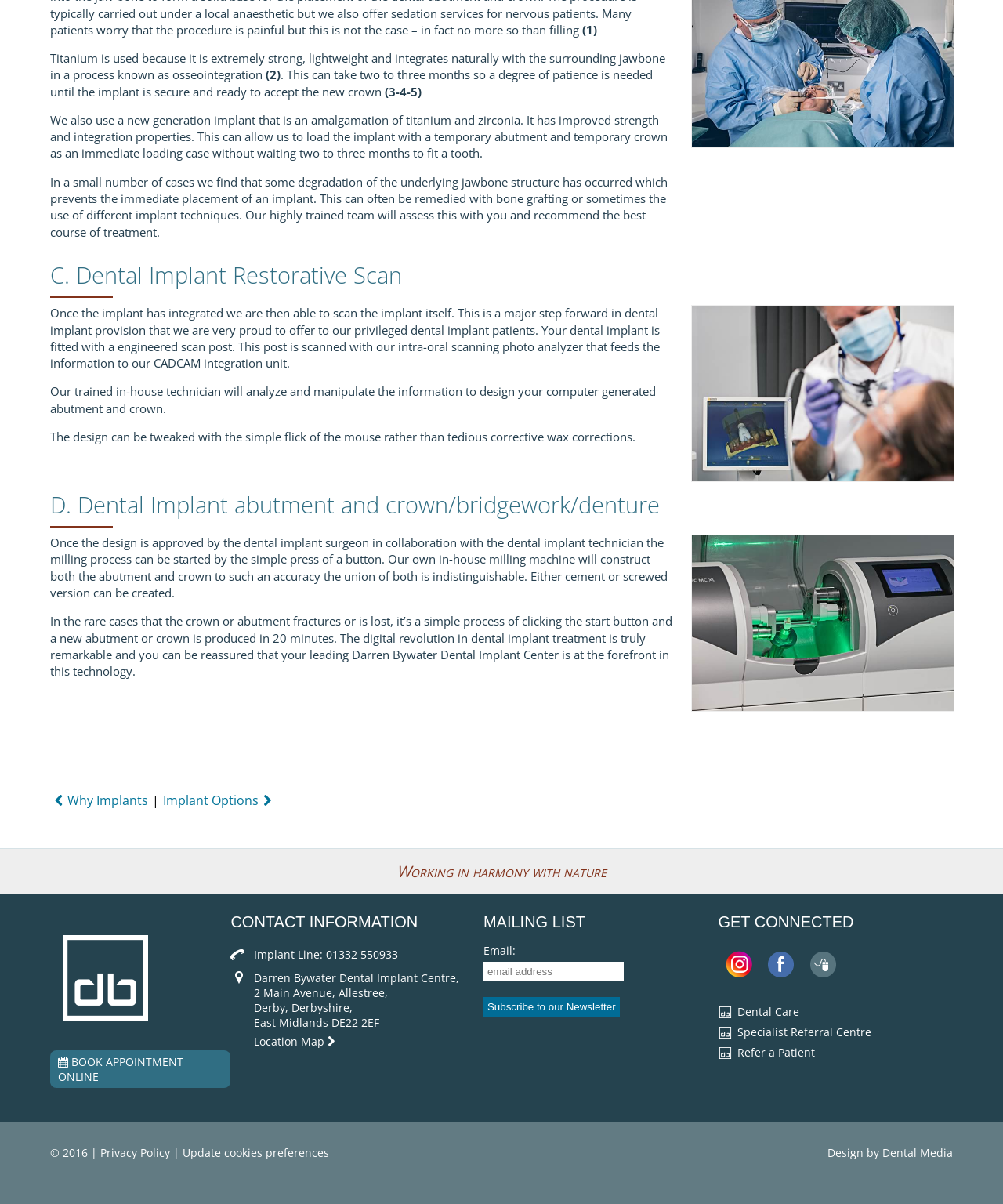Please find the bounding box coordinates of the element that needs to be clicked to perform the following instruction: "Click on 'Why Implants'". The bounding box coordinates should be four float numbers between 0 and 1, represented as [left, top, right, bottom].

[0.05, 0.658, 0.148, 0.672]